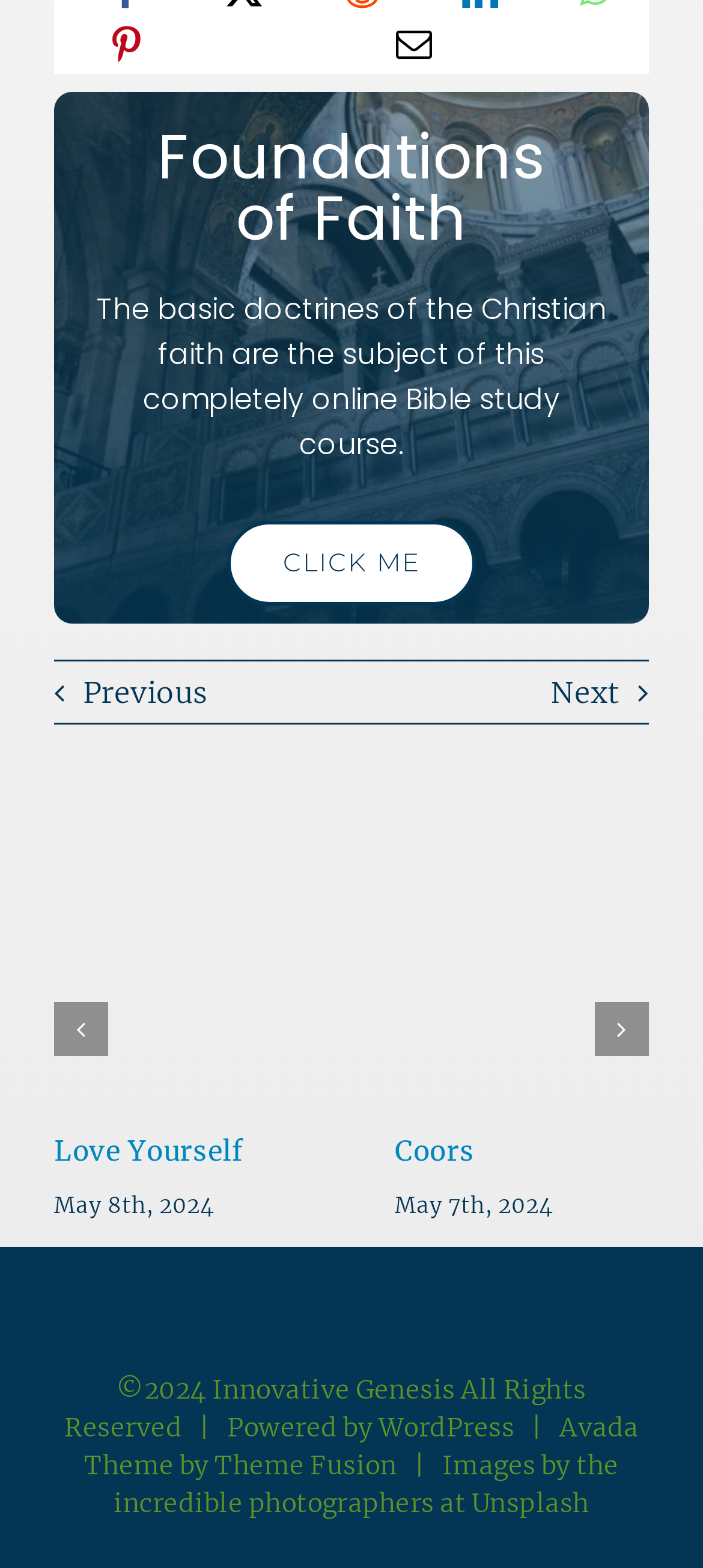What is the title of the Bible study course?
Respond to the question with a single word or phrase according to the image.

Foundations of Faith